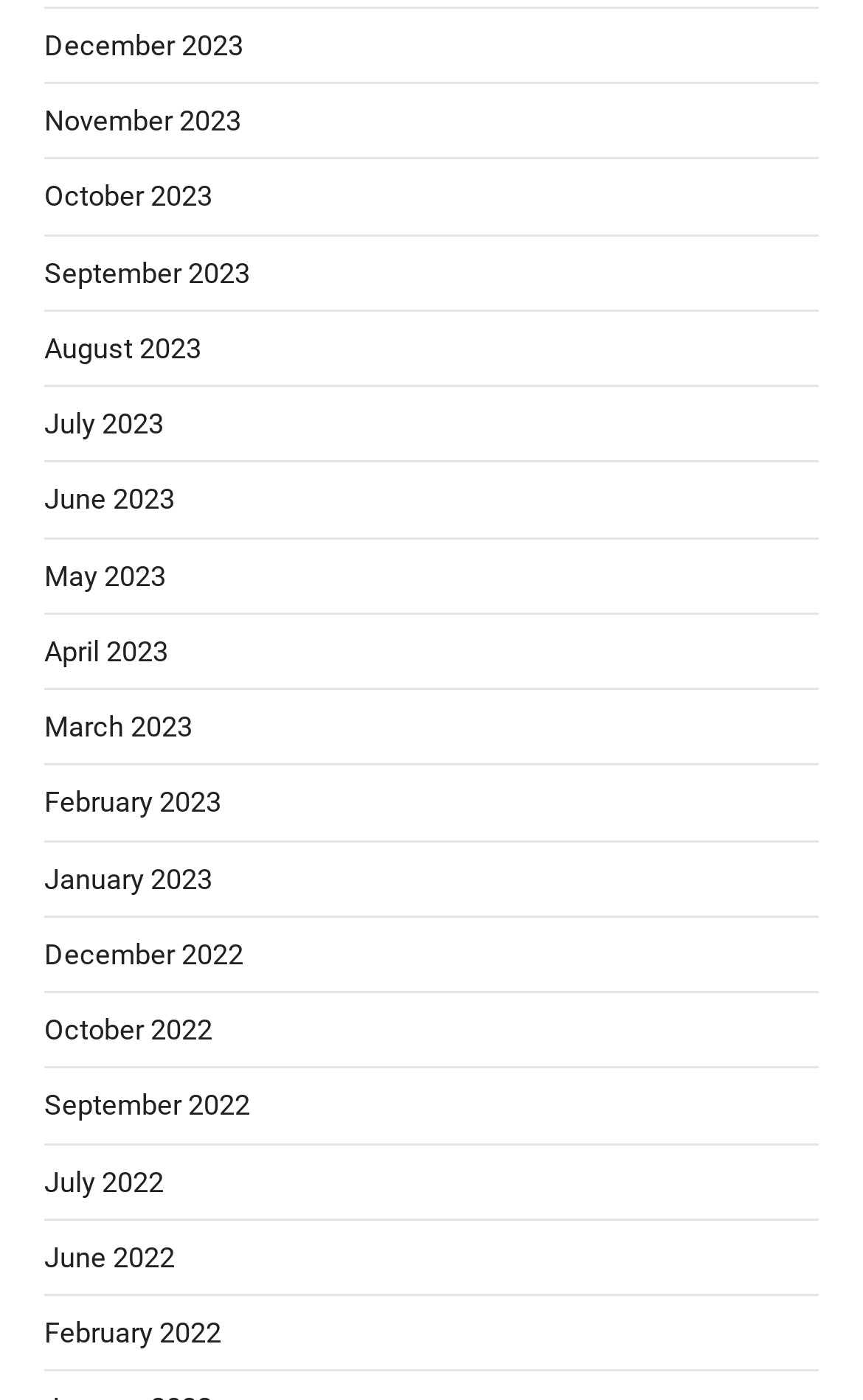Show the bounding box coordinates for the element that needs to be clicked to execute the following instruction: "Access August 2023". Provide the coordinates in the form of four float numbers between 0 and 1, i.e., [left, top, right, bottom].

[0.051, 0.237, 0.233, 0.261]